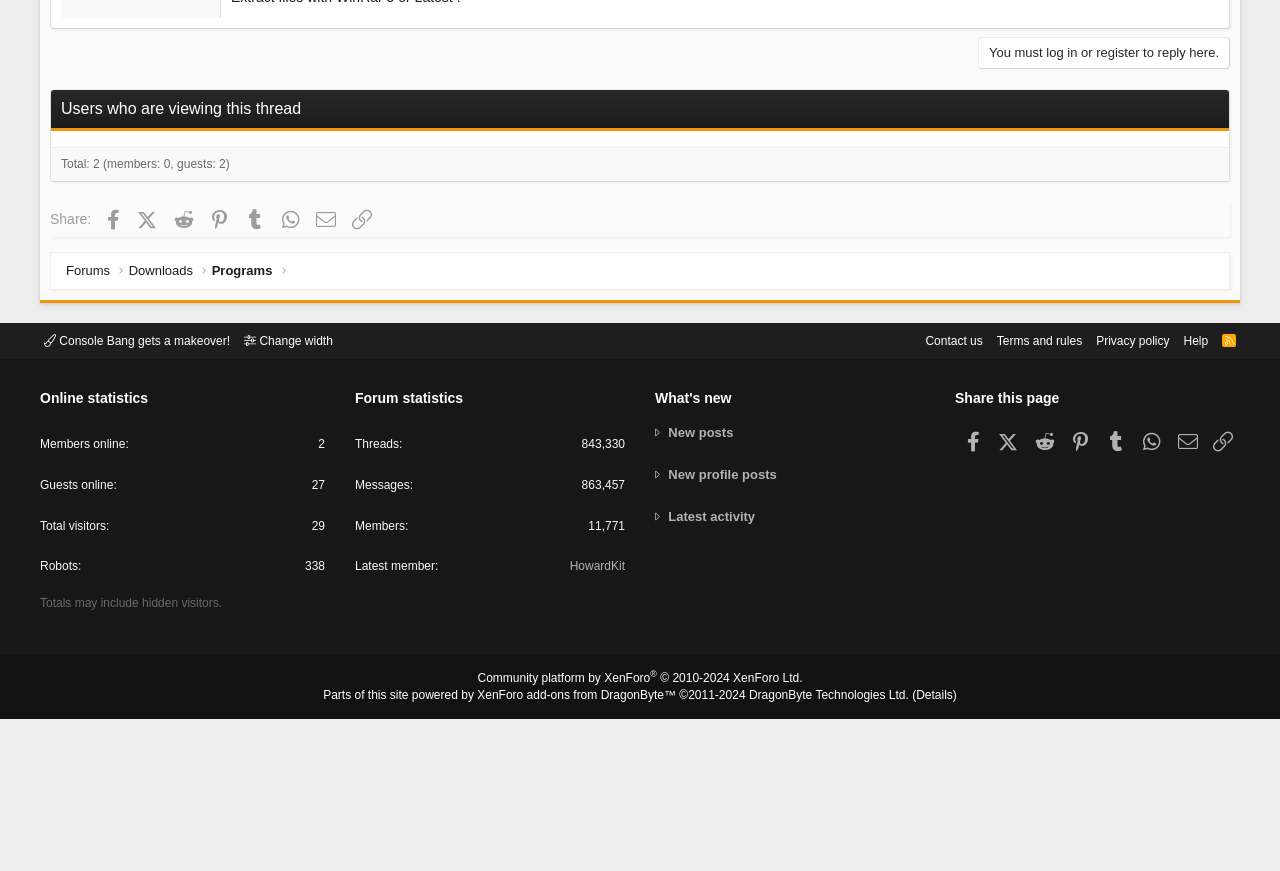Locate the bounding box coordinates of the element that should be clicked to fulfill the instruction: "Contact us".

[0.694, 0.392, 0.749, 0.414]